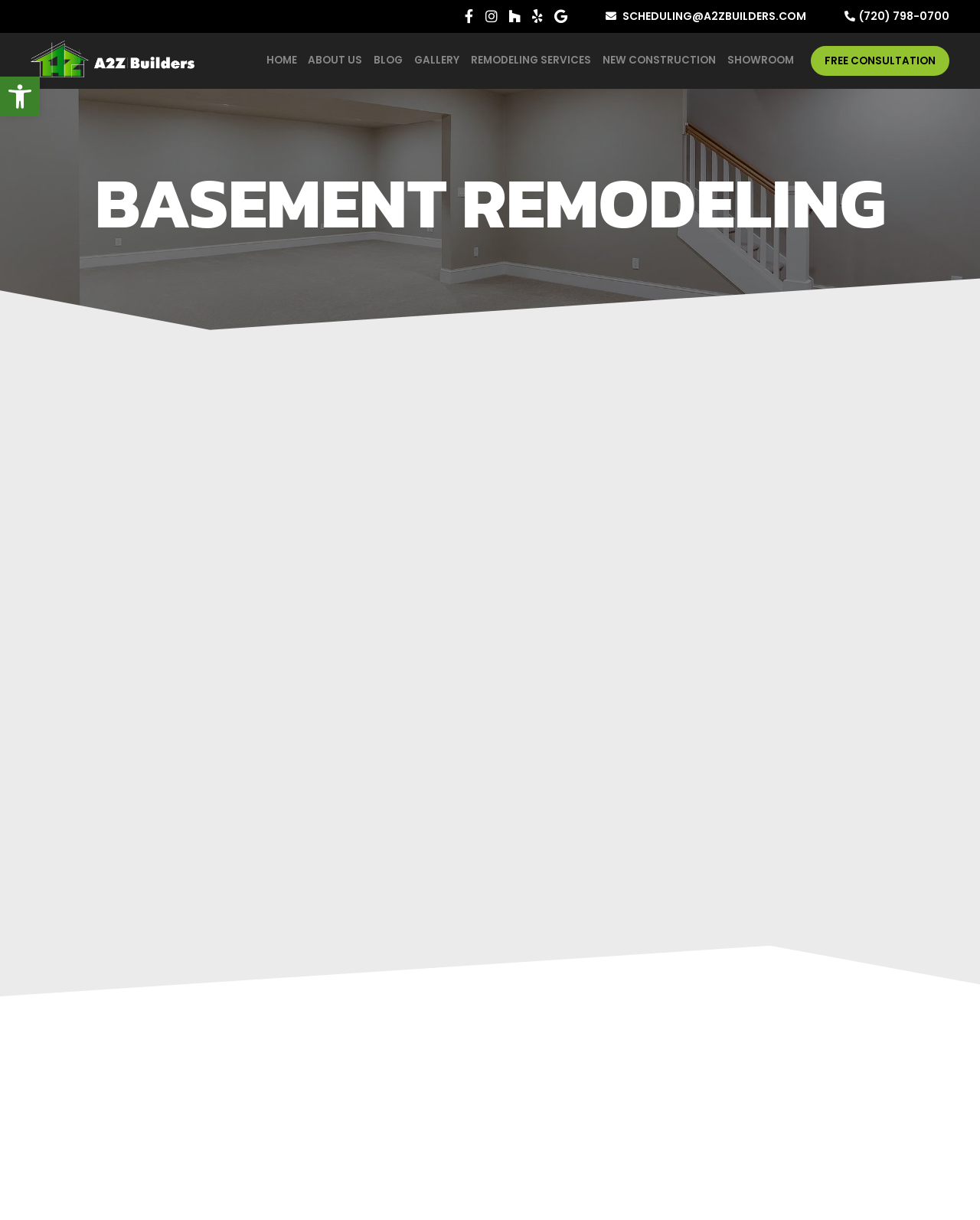Give a one-word or one-phrase response to the question: 
What is the company's logo?

A2Z Builders